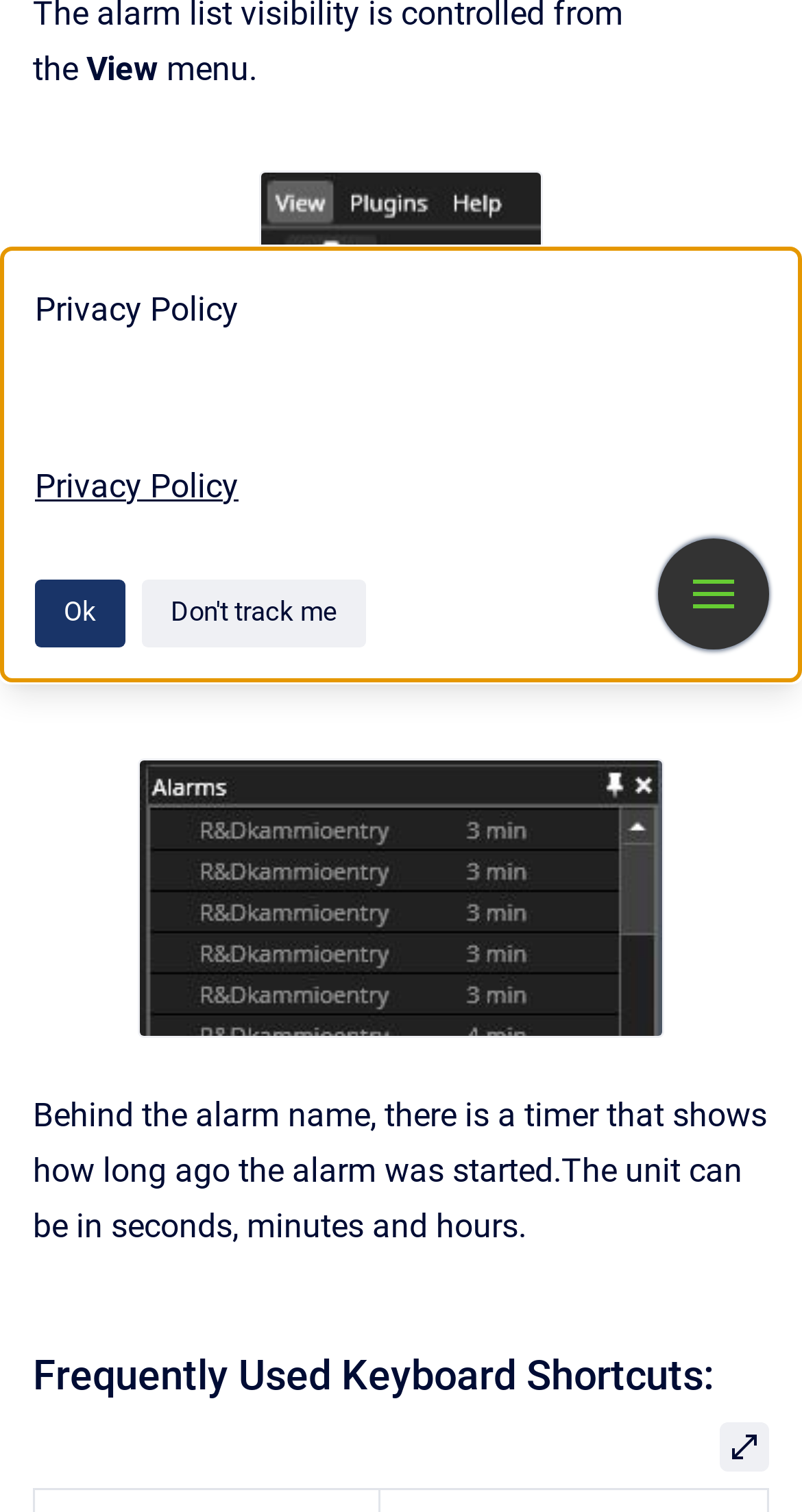Find the bounding box coordinates for the element described here: "Don't track me".

[0.177, 0.383, 0.456, 0.428]